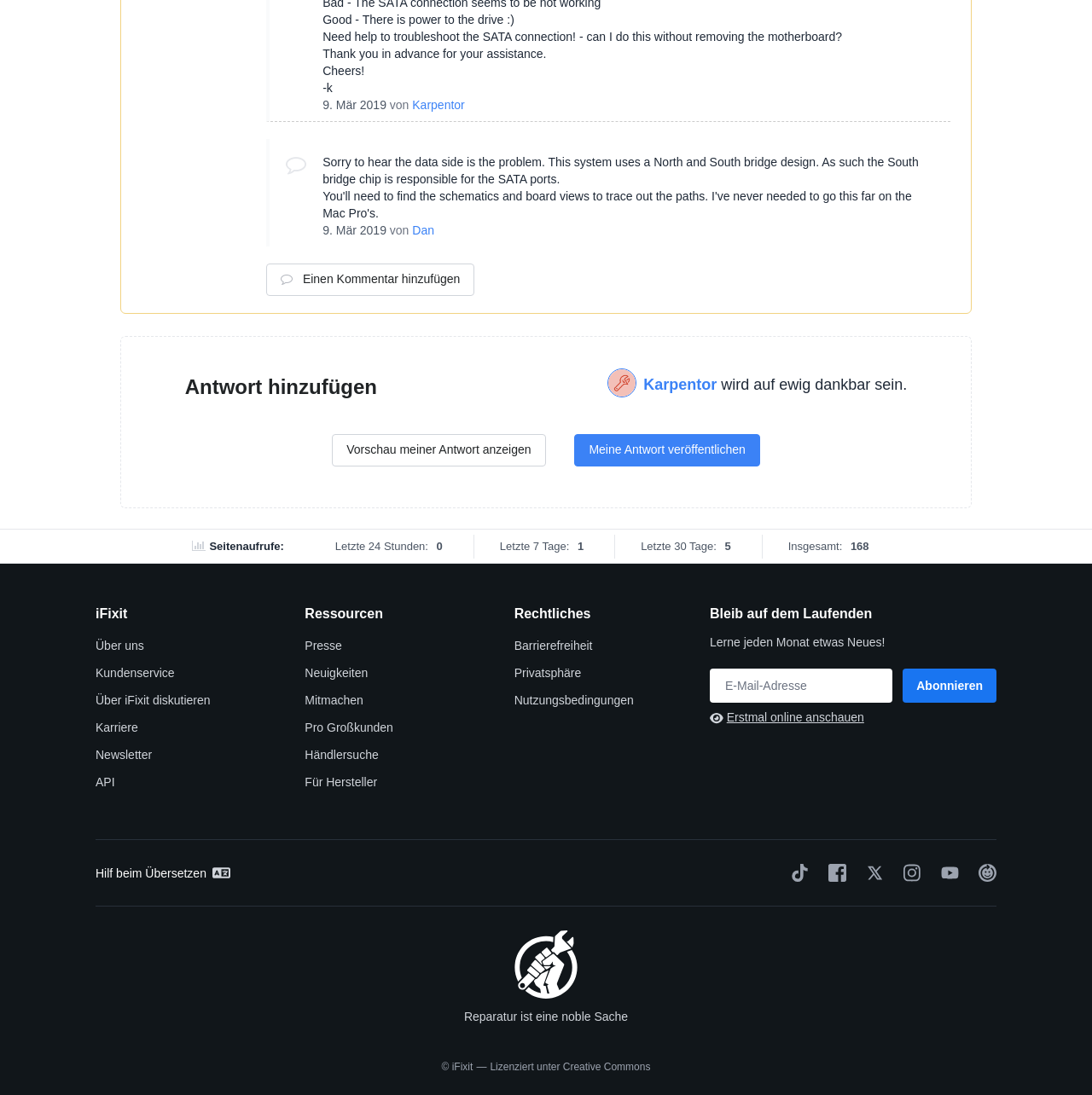What is the purpose of the buttons 'Vorschau meiner Antwort anzeigen' and 'Meine Antwort veröffentlichen'?
Please use the image to provide a one-word or short phrase answer.

To preview and publish a response